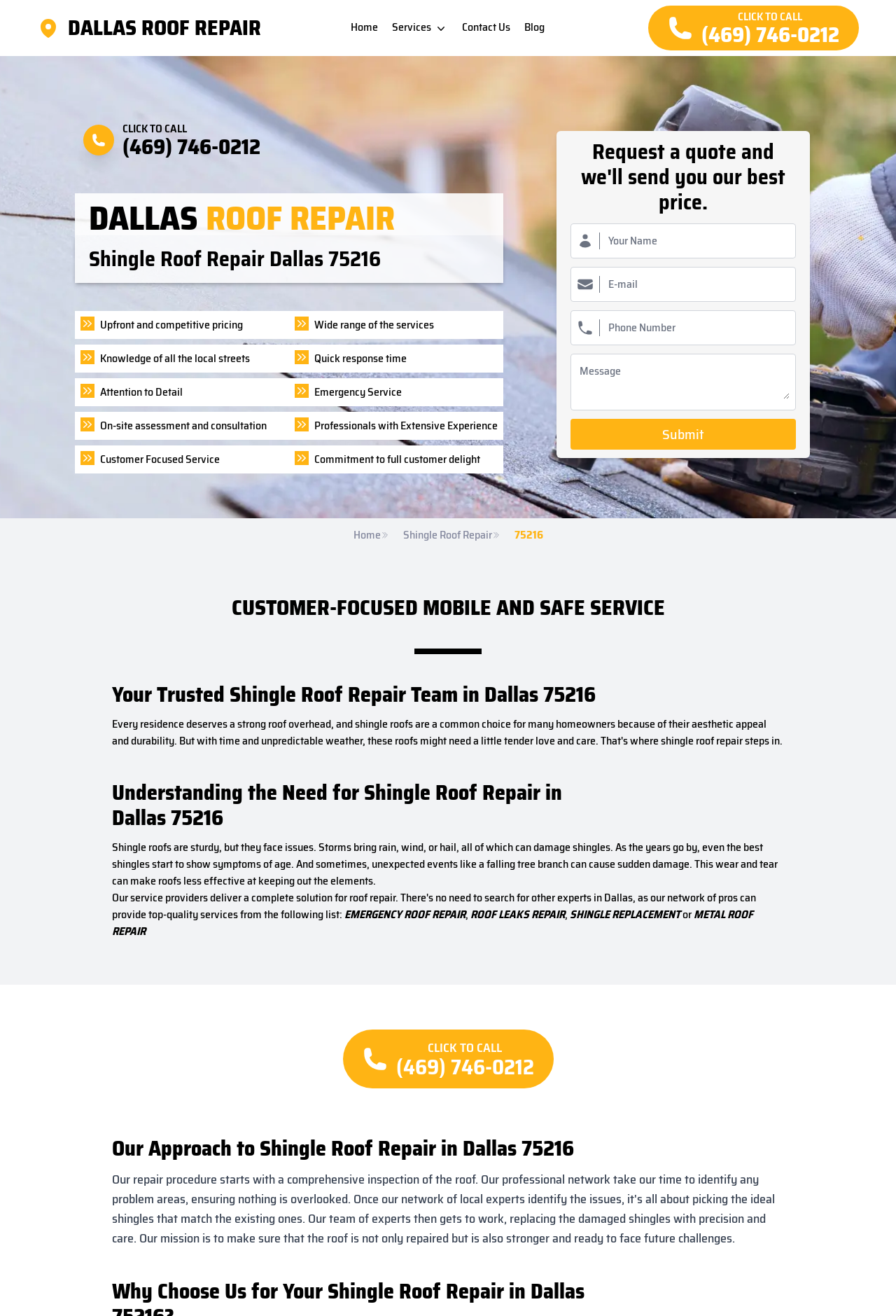Please answer the following question using a single word or phrase: 
What is the phone number to call for shingle roof repair?

(469) 746-0212